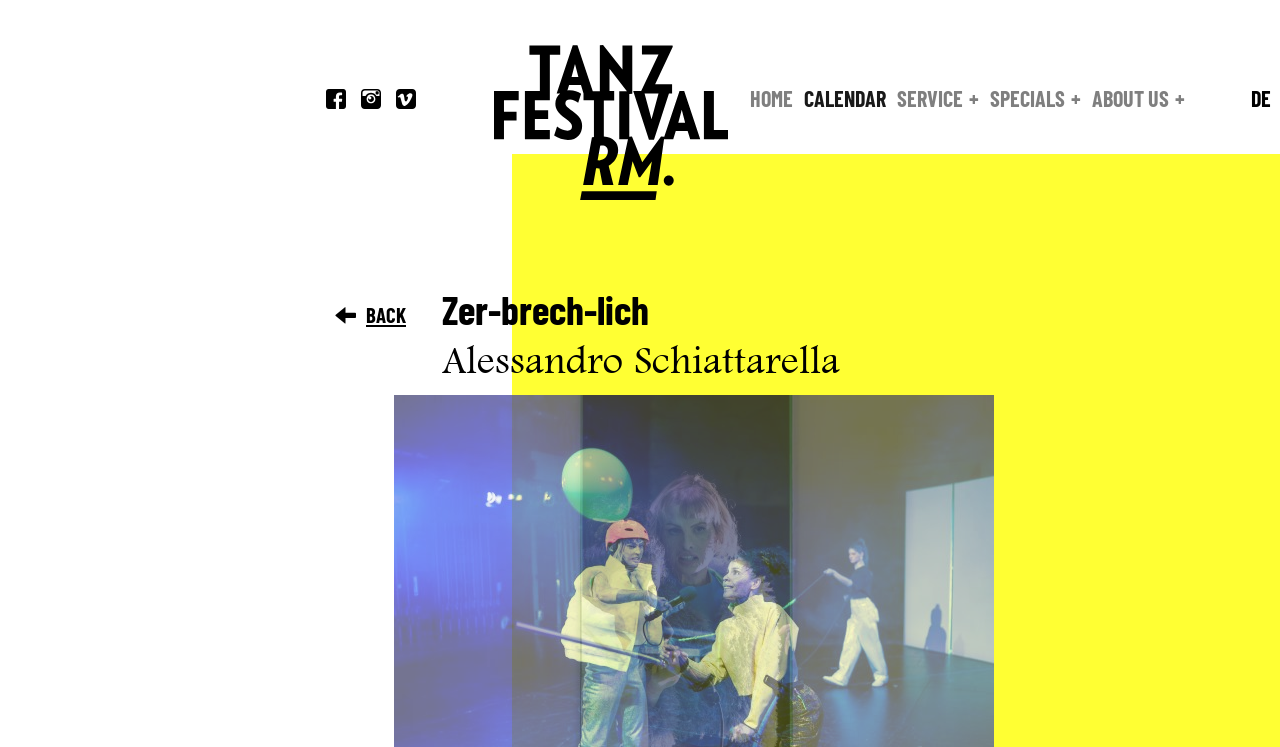Summarize the contents and layout of the webpage in detail.

The webpage is about the Zer-brech-lich Tanzfestival Rhein Main, a dance festival. At the top left, there are three small images, each accompanied by a link. These images are positioned closely together, with the first one starting from about a quarter of the way from the left edge of the page and the third one ending at about a third of the way from the left edge.

Below these images, there is a prominent link with the text "HOME" at the top center of the page. To its right, there are four more links: "CALENDAR", "SERVICE +", "SPECIALS +", and "ABOUT US +". These links are aligned horizontally and take up about half of the page's width.

At the top right corner, there is a link with the text "DE", which is likely a language selection option. Above this link, there is a link with a back arrow symbol, indicating a "BACK" function.

The main content of the page is a heading that spans about two-thirds of the page's width, located at the center of the page. The heading reads "Zer-brech-lich Alessandro Schiattarella", which is likely the title of the festival or a specific event.